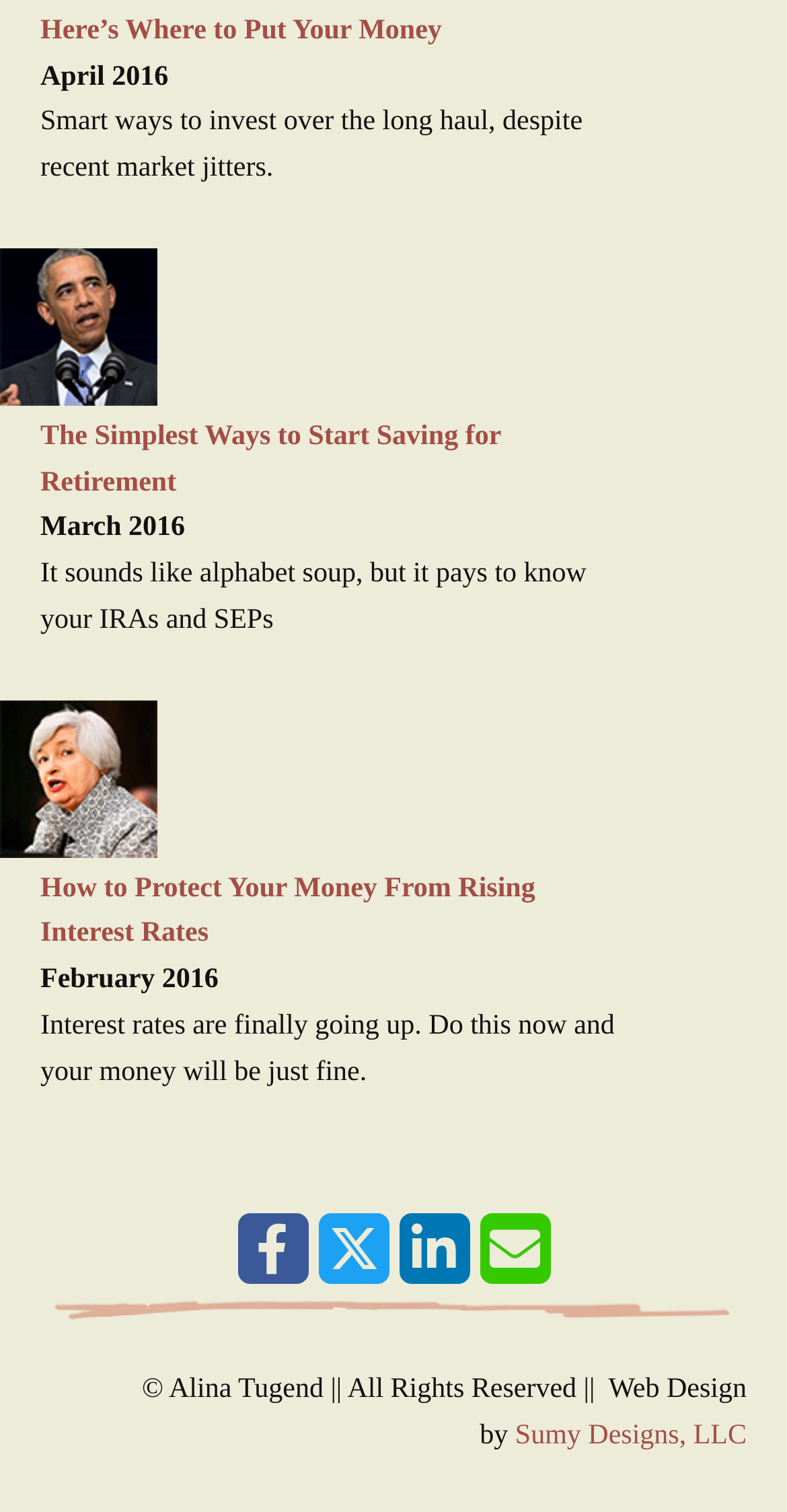What is the copyright year of the website?
Look at the image and respond to the question as thoroughly as possible.

I looked at the copyright notice at the bottom of the page, but it only says '© Alina Tugend || All Rights Reserved ||' without specifying a year, so I couldn't determine the copyright year.